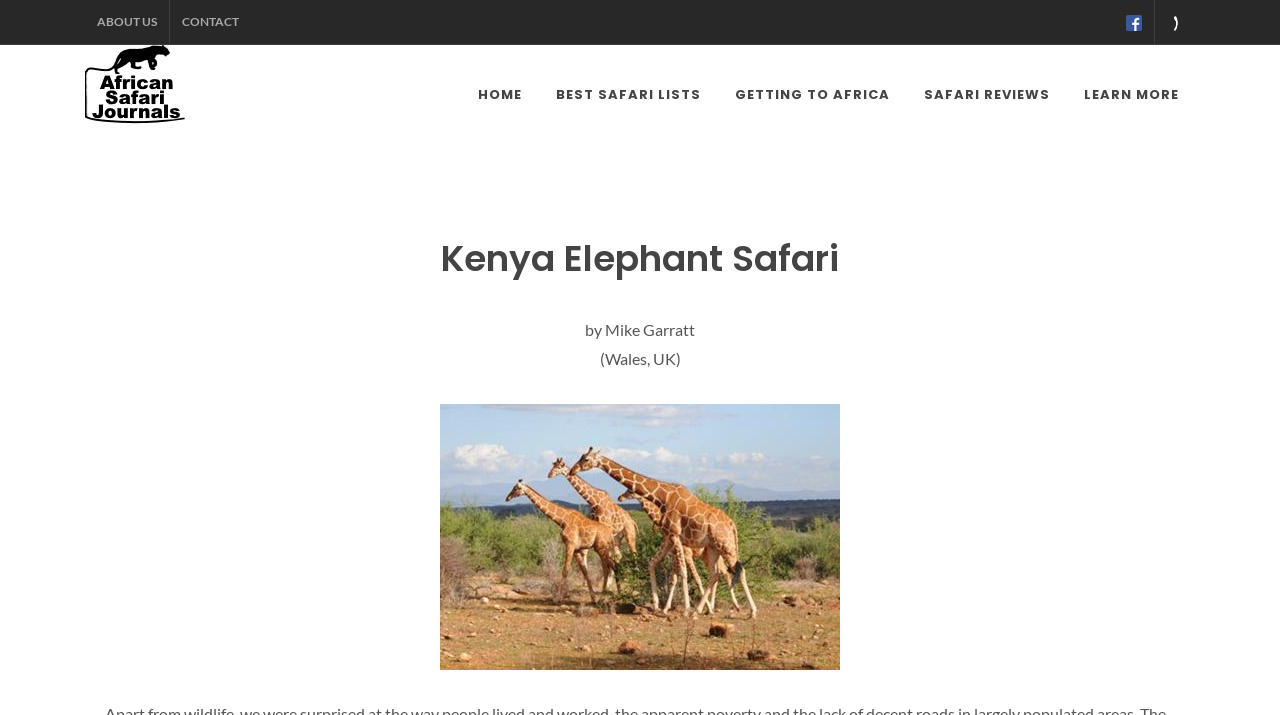Using a single word or phrase, answer the following question: 
How many navigation links are on the top?

5